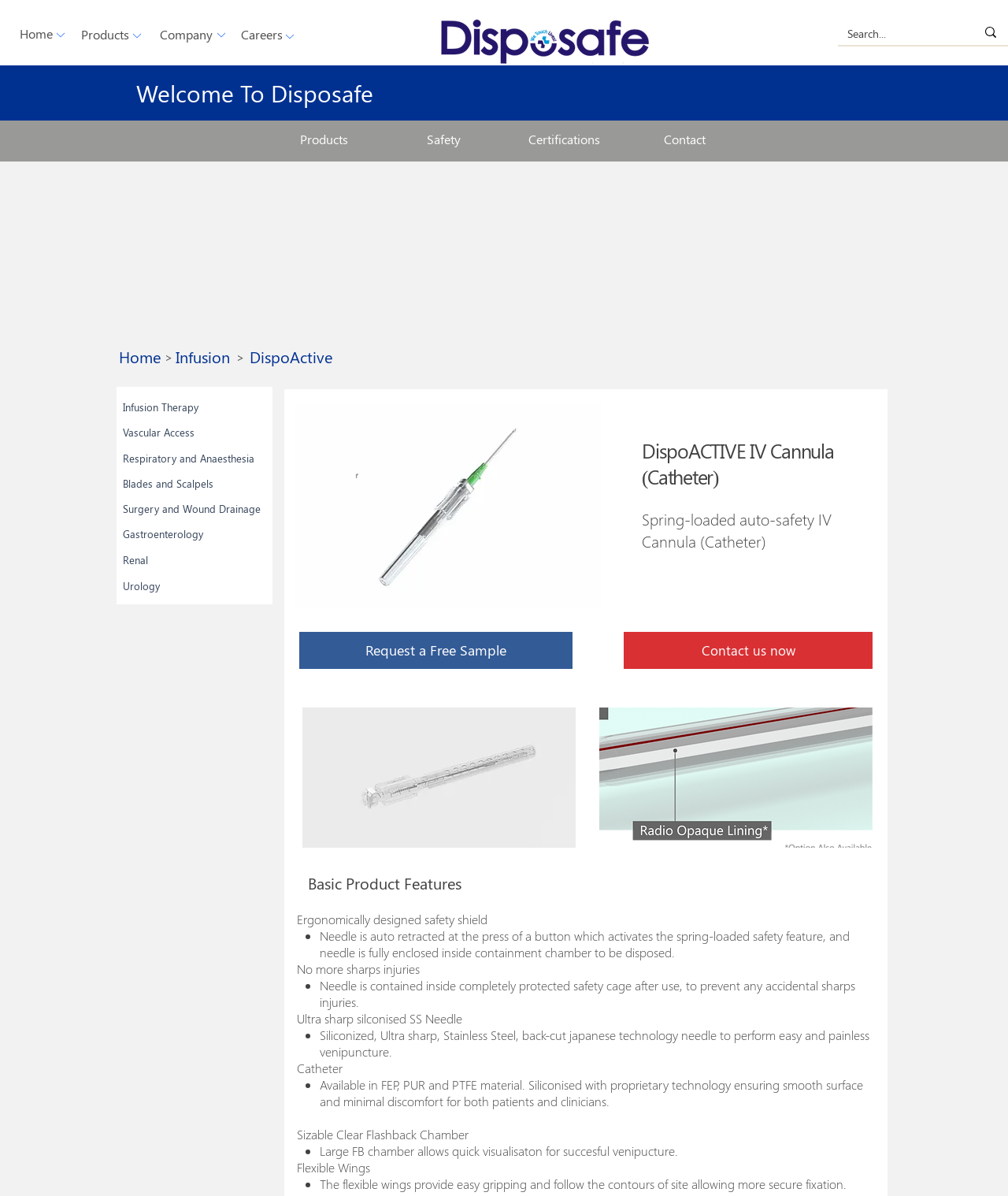Identify the bounding box coordinates of the clickable region to carry out the given instruction: "Click the Home link".

[0.011, 0.018, 0.061, 0.04]